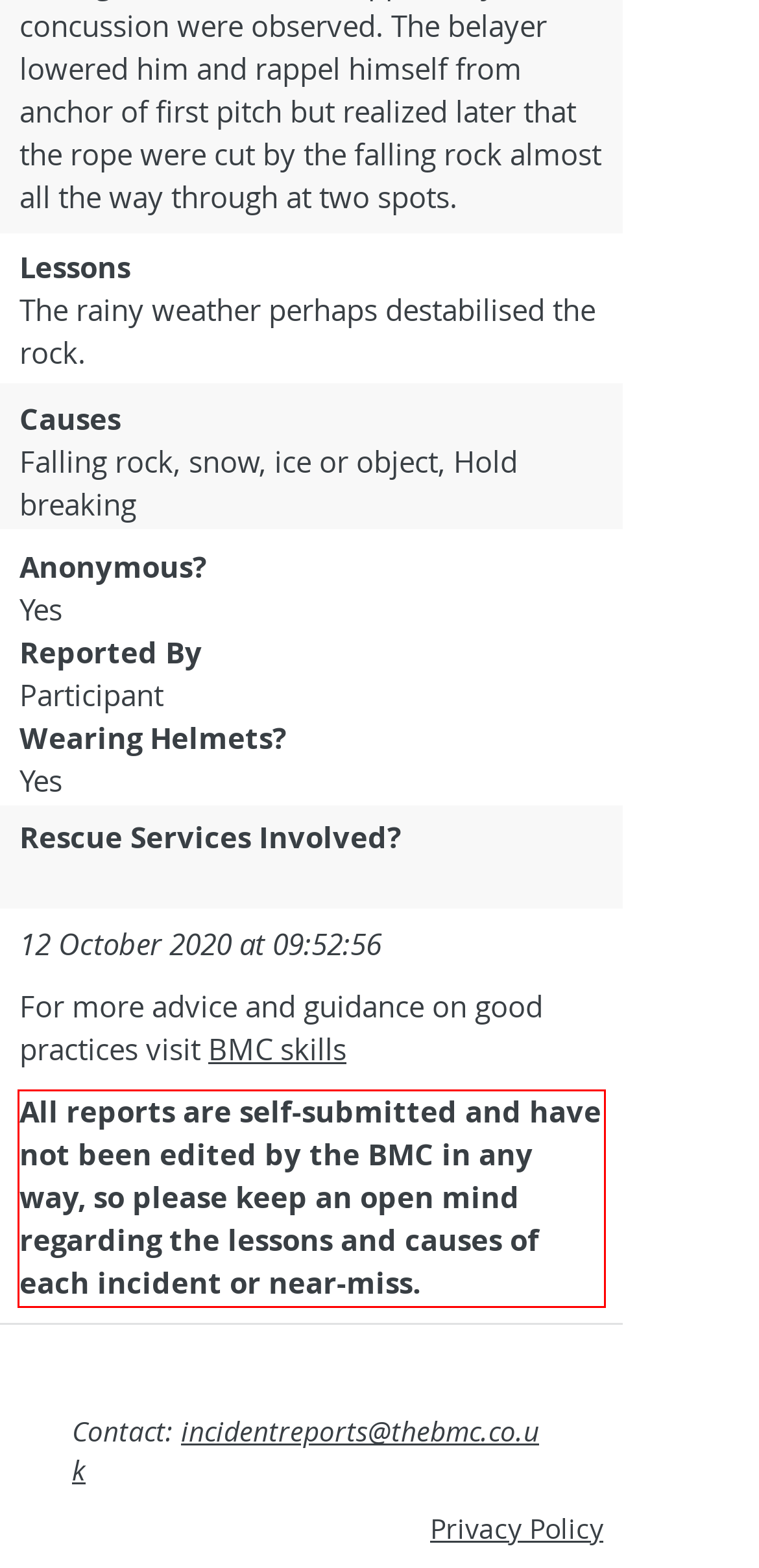Examine the screenshot of the webpage, locate the red bounding box, and generate the text contained within it.

All reports are self-submitted and have not been edited by the BMC in any way, so please keep an open mind regarding the lessons and causes of each incident or near-miss.